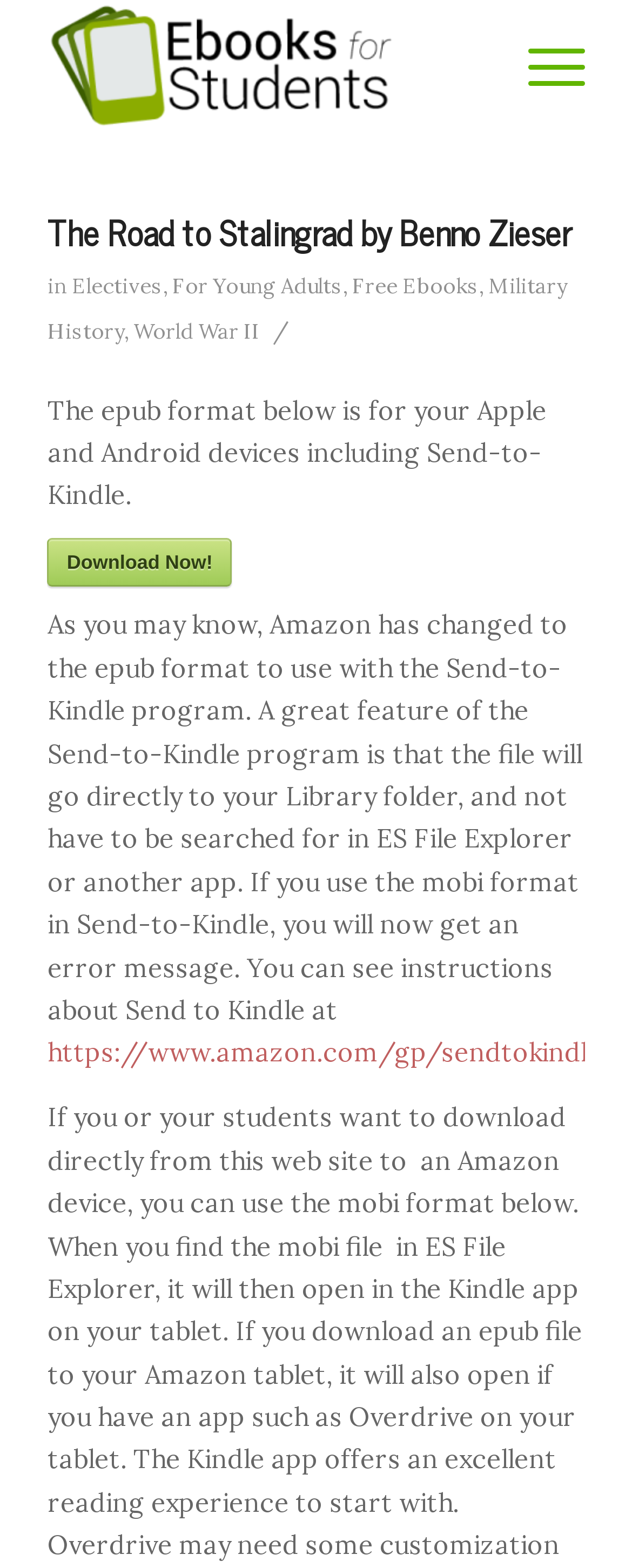Answer the question below in one word or phrase:
What format does Amazon use with the Send-to-Kindle program?

epub format